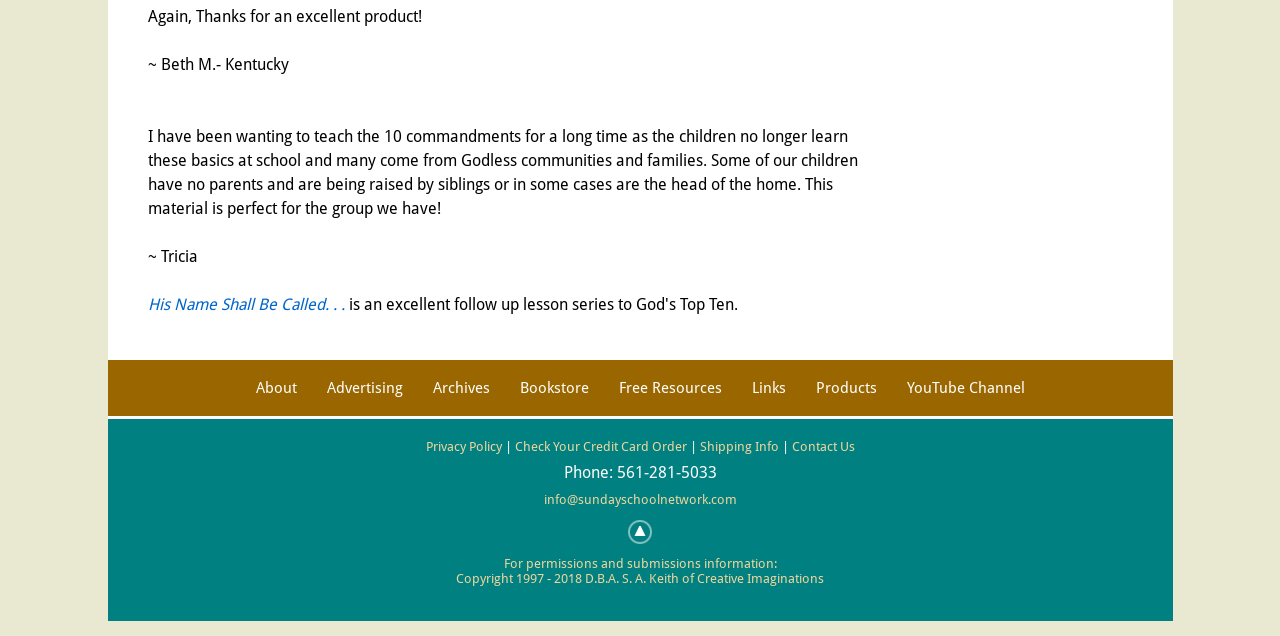Identify the bounding box of the UI element that matches this description: "Check Your Credit Card Order".

[0.402, 0.69, 0.536, 0.714]